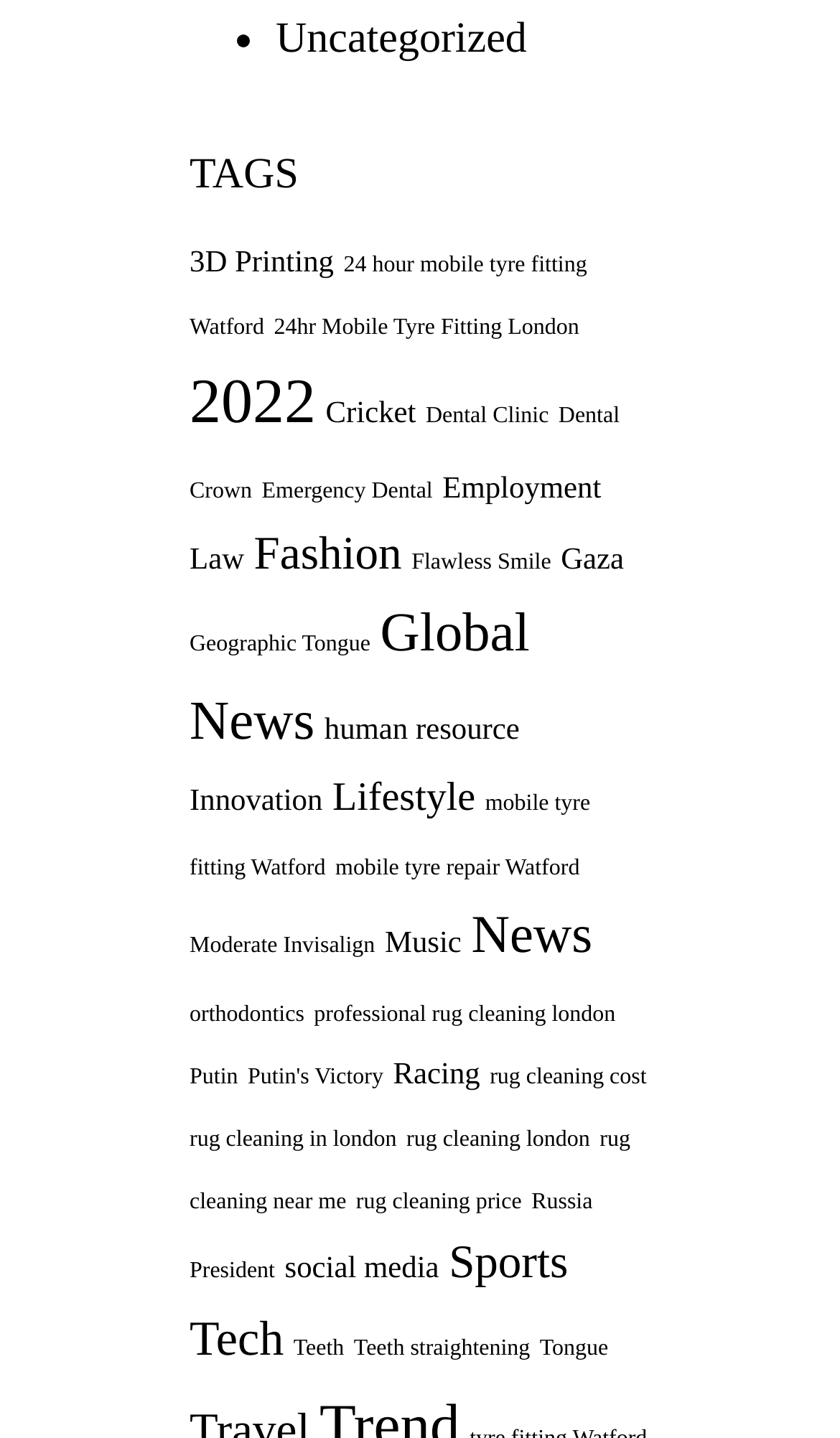Identify the bounding box coordinates of the section to be clicked to complete the task described by the following instruction: "Click on the 'Uncategorized' link". The coordinates should be four float numbers between 0 and 1, formatted as [left, top, right, bottom].

[0.328, 0.011, 0.627, 0.044]